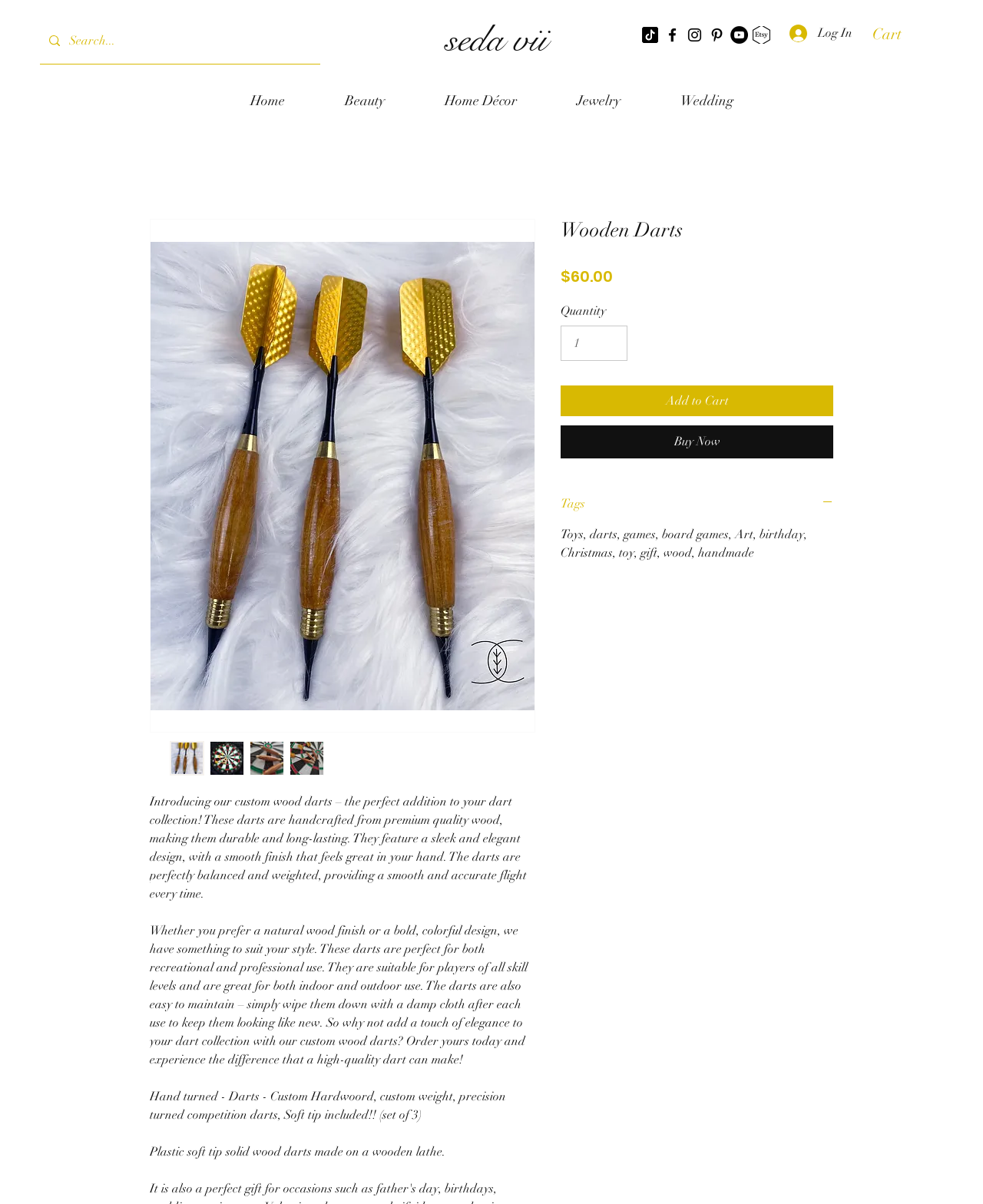Please identify the coordinates of the bounding box that should be clicked to fulfill this instruction: "View the home page".

[0.223, 0.068, 0.32, 0.099]